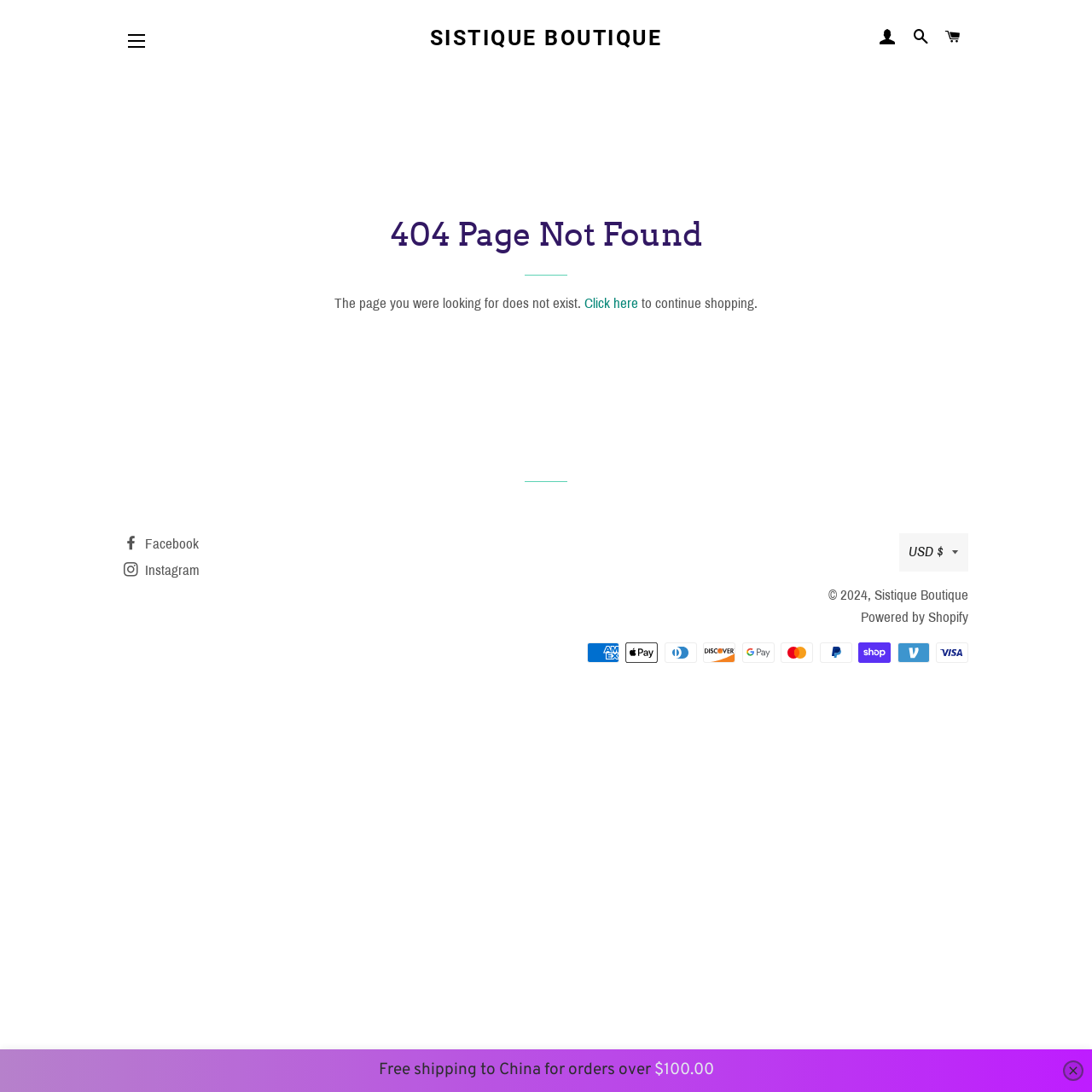Determine the coordinates of the bounding box that should be clicked to complete the instruction: "Click on site navigation". The coordinates should be represented by four float numbers between 0 and 1: [left, top, right, bottom].

[0.105, 0.018, 0.145, 0.057]